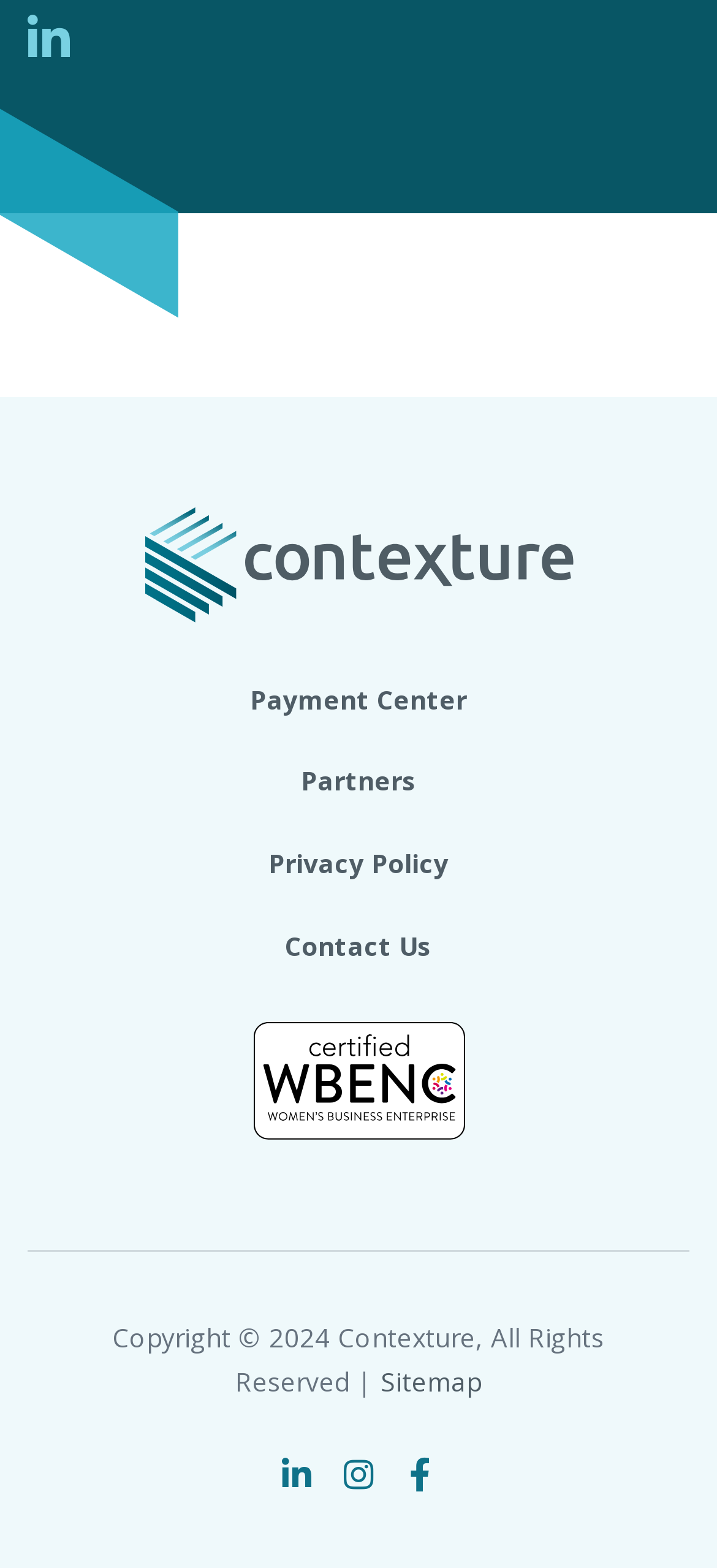Using the format (top-left x, top-left y, bottom-right x, bottom-right y), and given the element description, identify the bounding box coordinates within the screenshot: Contact Us

[0.397, 0.592, 0.603, 0.614]